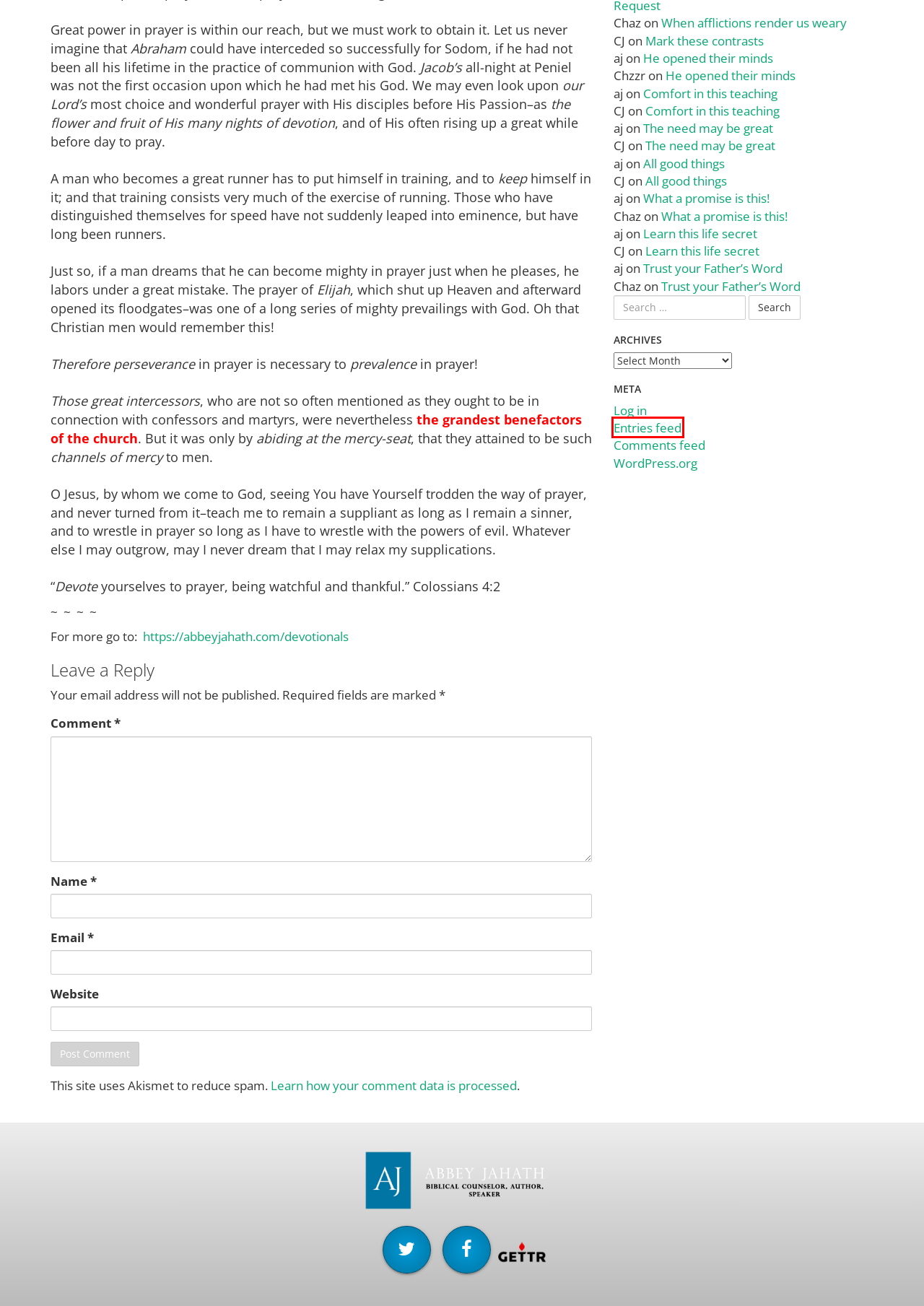Given a webpage screenshot with a red bounding box around a UI element, choose the webpage description that best matches the new webpage after clicking the element within the bounding box. Here are the candidates:
A. Comfort in this teaching - Abbey Jahath - Hope for Weary Pilgrims
B. Log In ‹ Abbey Jahath – Hope for Weary Pilgrims — WordPress
C. Mark these contrasts - Abbey Jahath - Hope for Weary Pilgrims
D. He opened their minds - Abbey Jahath - Hope for Weary Pilgrims
E. Abbey Jahath – Hope for Weary Pilgrims
F. Trust your Father's Word - Abbey Jahath - Hope for Weary Pilgrims
G. All good things - Abbey Jahath - Hope for Weary Pilgrims
H. The need may be great - Abbey Jahath - Hope for Weary Pilgrims

E